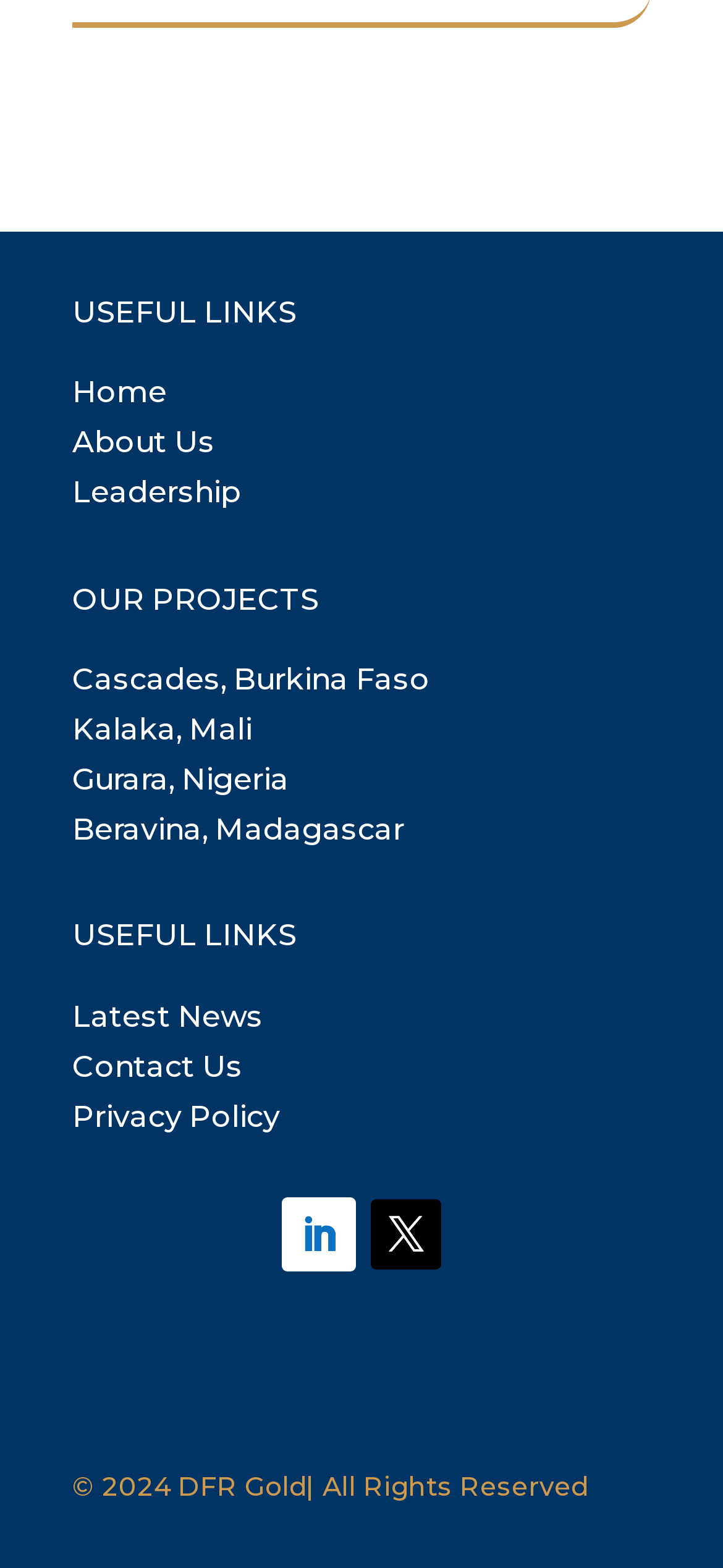Please identify the bounding box coordinates of the area that needs to be clicked to follow this instruction: "read latest news".

[0.1, 0.637, 0.364, 0.659]